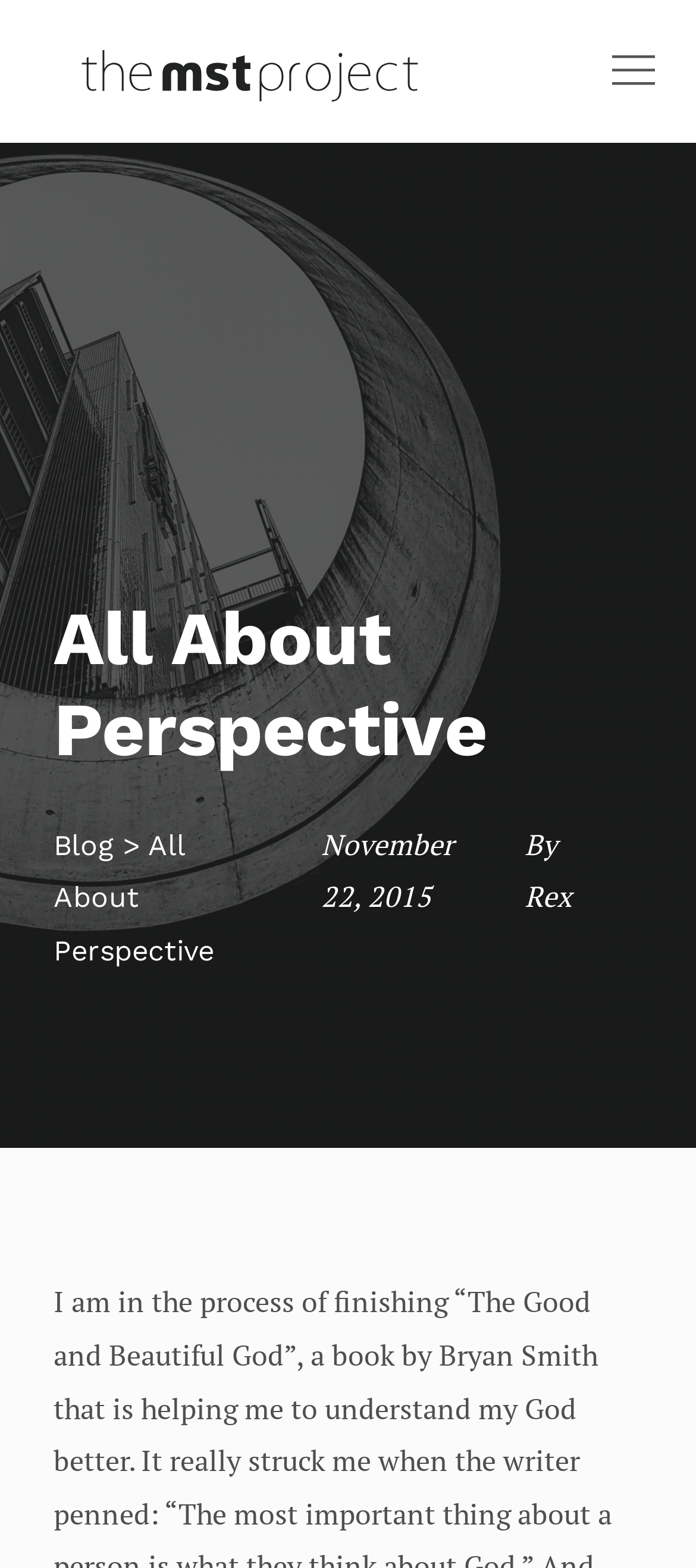What is the name of the project?
Using the image as a reference, give a one-word or short phrase answer.

The MST Project